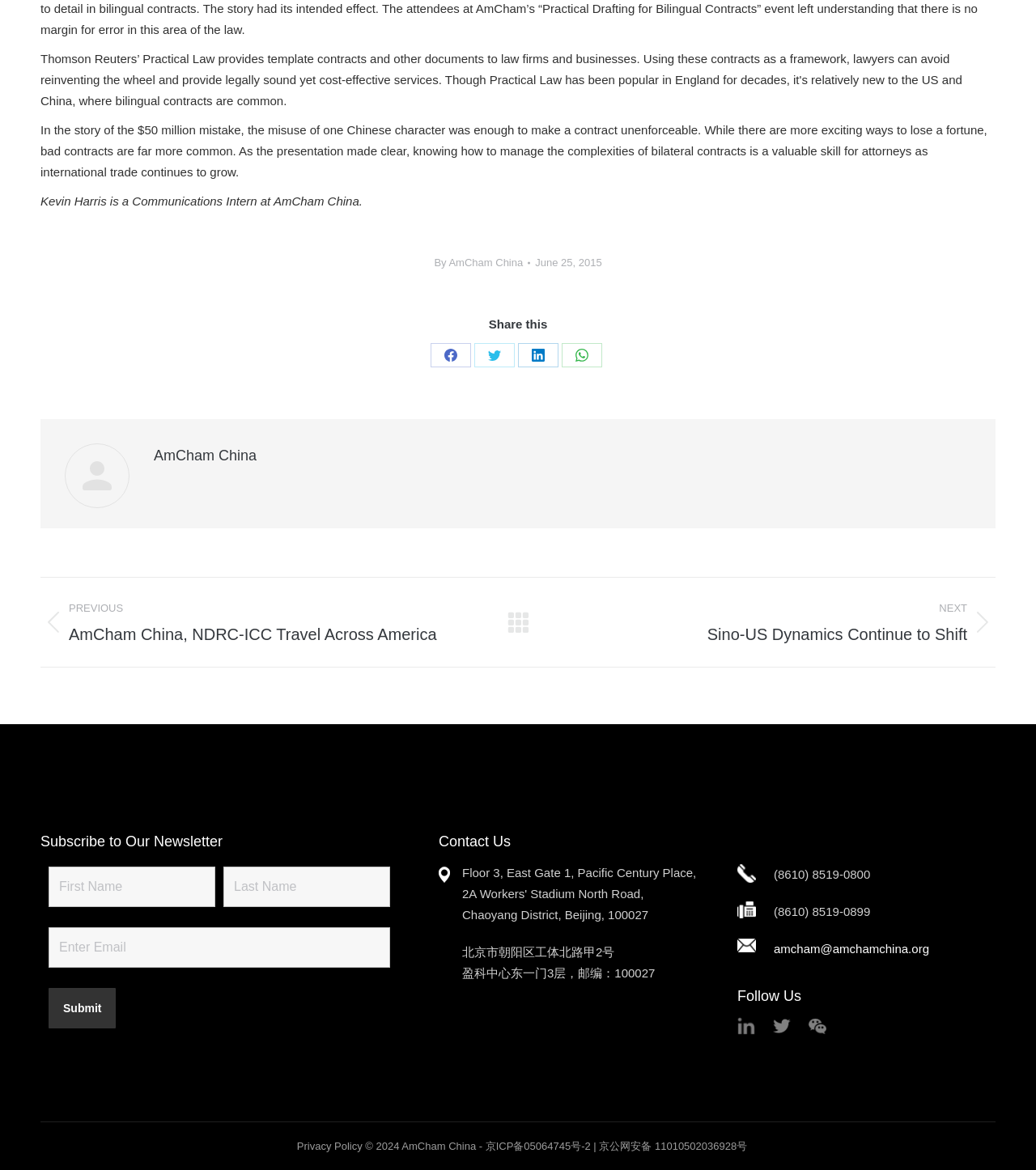Who is the author of the article?
Answer the question based on the image using a single word or a brief phrase.

Kevin Harris